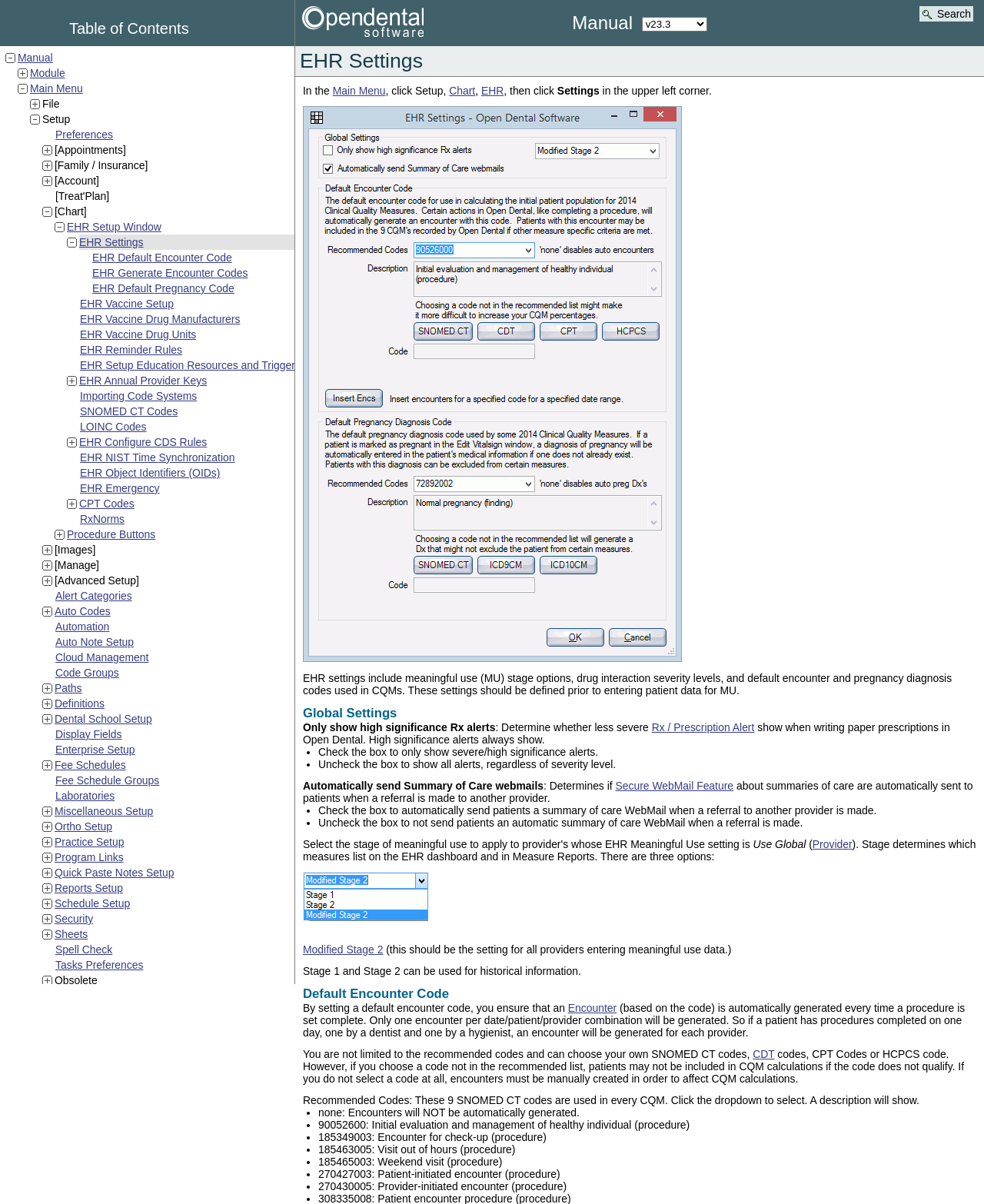Identify the bounding box coordinates of the part that should be clicked to carry out this instruction: "Click on the 'EHR Settings' link".

[0.08, 0.196, 0.146, 0.206]